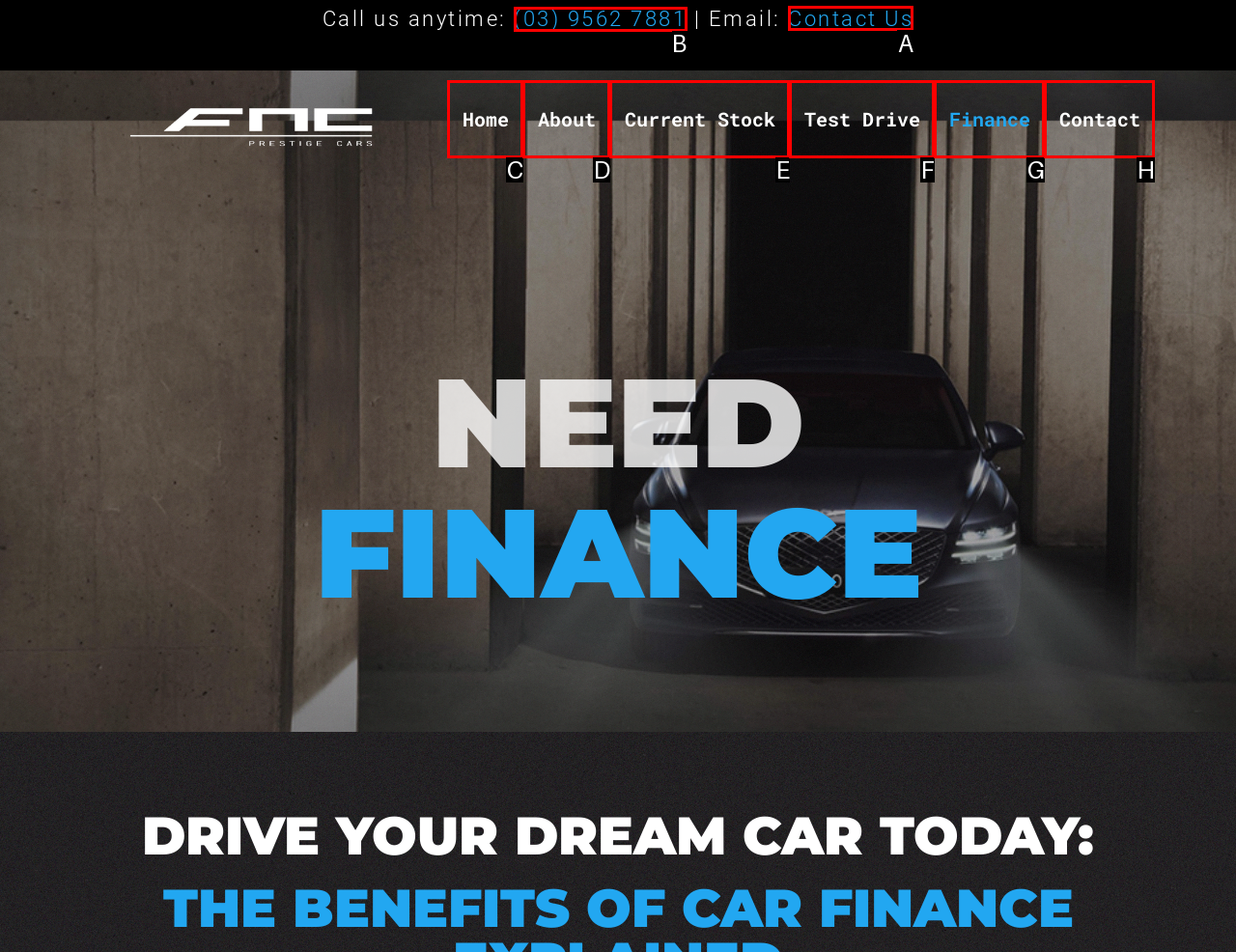Specify which element within the red bounding boxes should be clicked for this task: Click the Vision & Mission link Respond with the letter of the correct option.

None